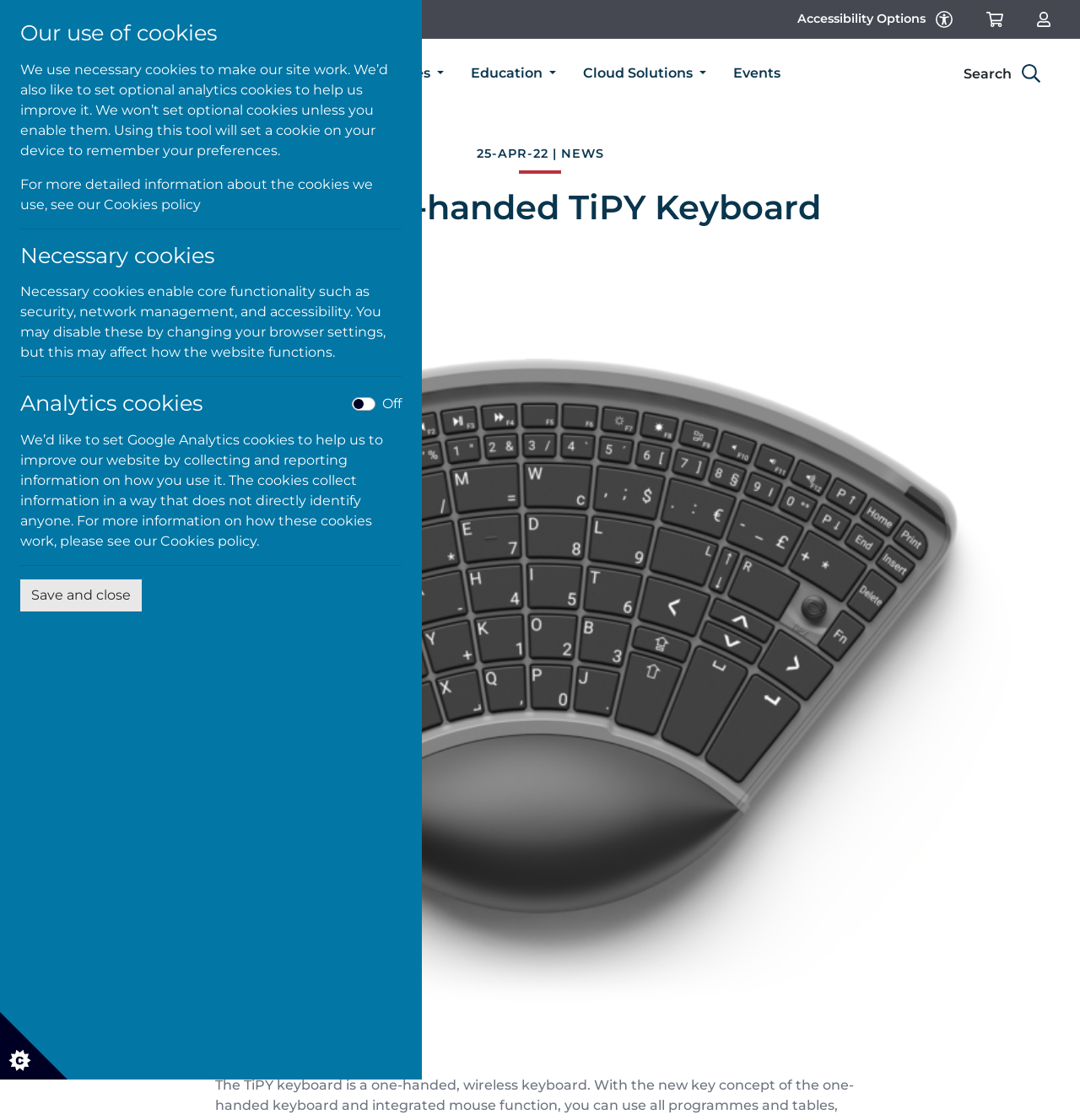Is there a search button?
Use the image to answer the question with a single word or phrase.

Yes